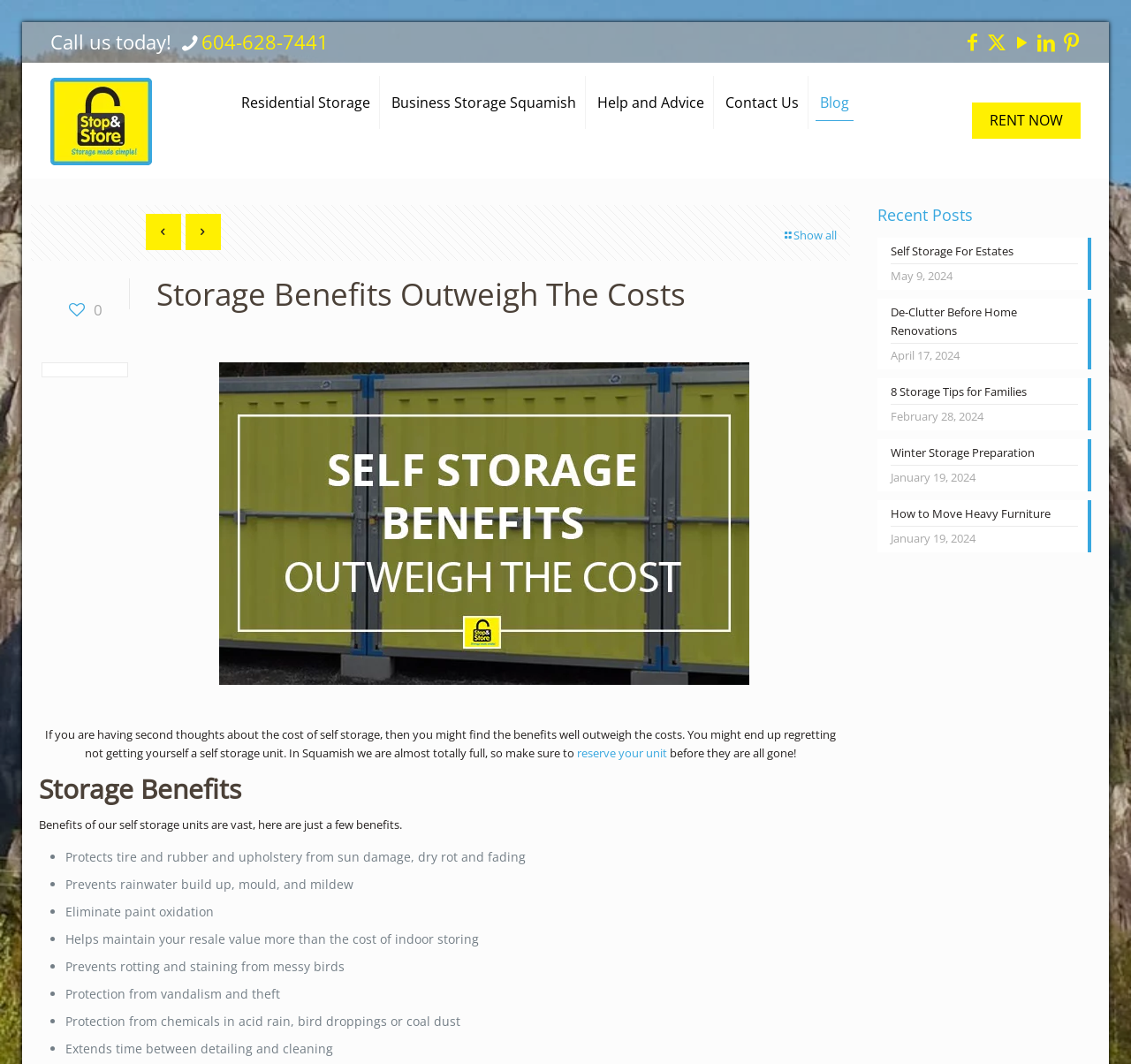Specify the bounding box coordinates of the region I need to click to perform the following instruction: "Call us today!". The coordinates must be four float numbers in the range of 0 to 1, i.e., [left, top, right, bottom].

[0.045, 0.027, 0.152, 0.051]